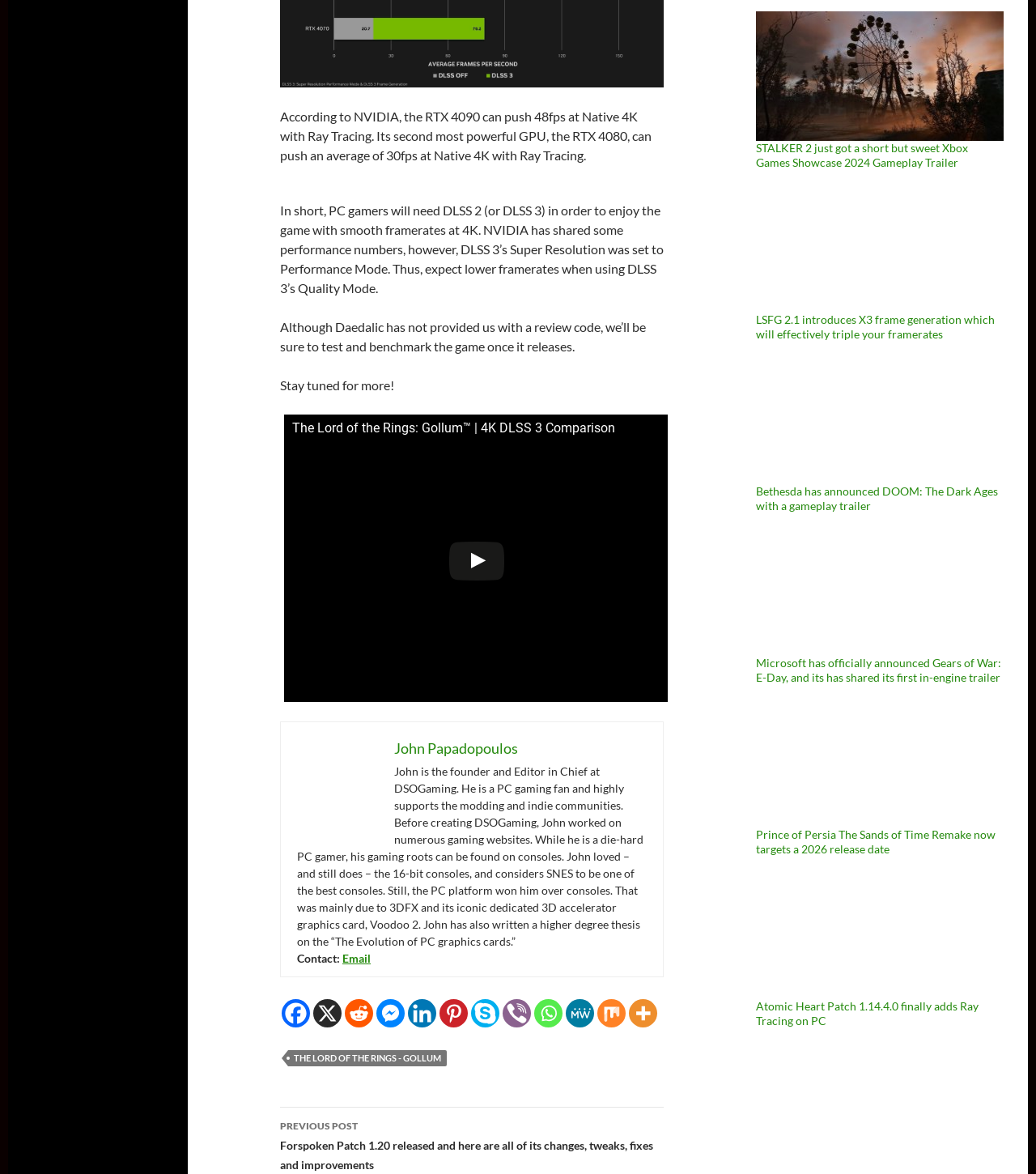Identify the bounding box coordinates of the element that should be clicked to fulfill this task: "View the article about STALKER 2". The coordinates should be provided as four float numbers between 0 and 1, i.e., [left, top, right, bottom].

[0.73, 0.12, 0.934, 0.144]